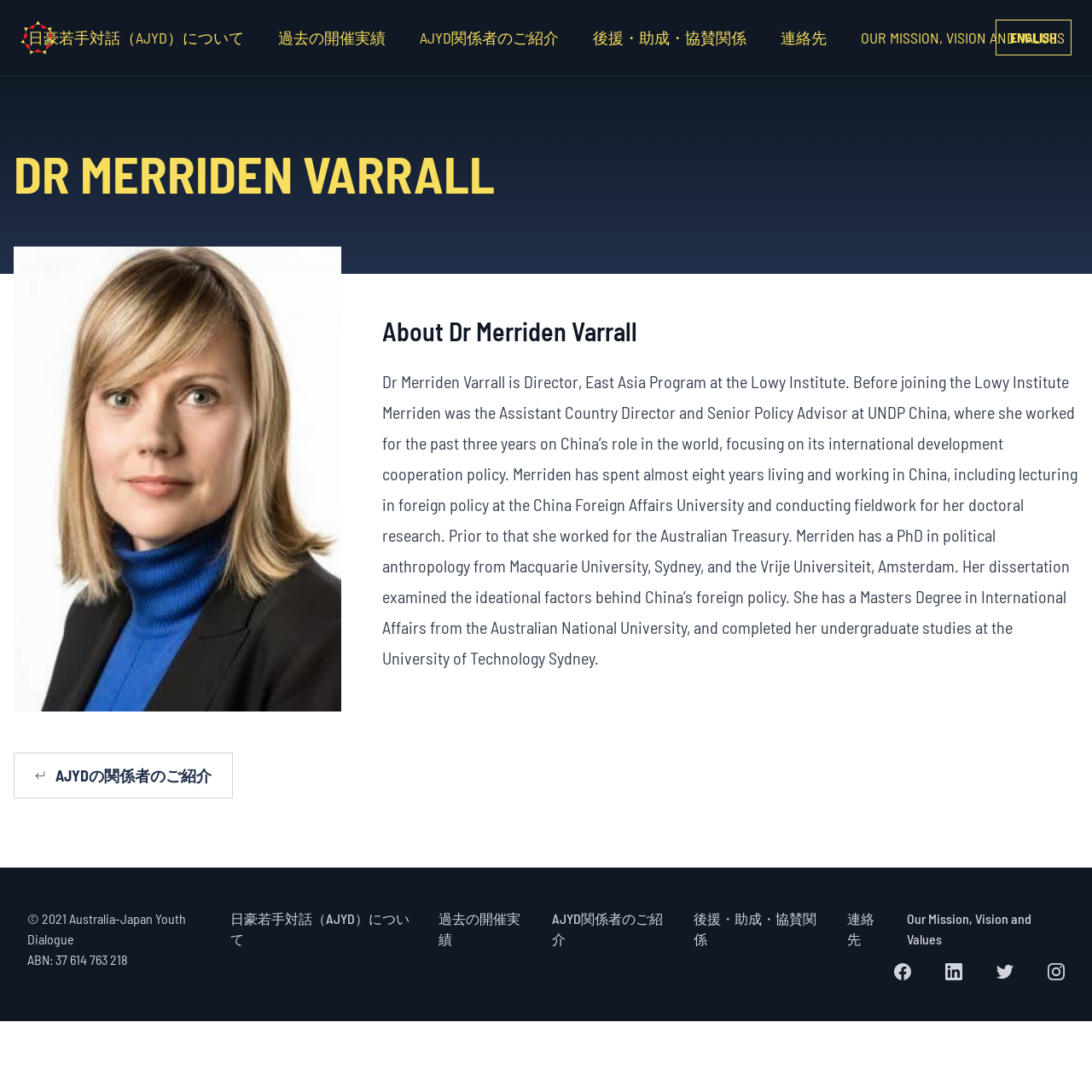Identify the bounding box for the element characterized by the following description: "Australia-Japan Youth Dialogue".

[0.019, 0.019, 0.051, 0.05]